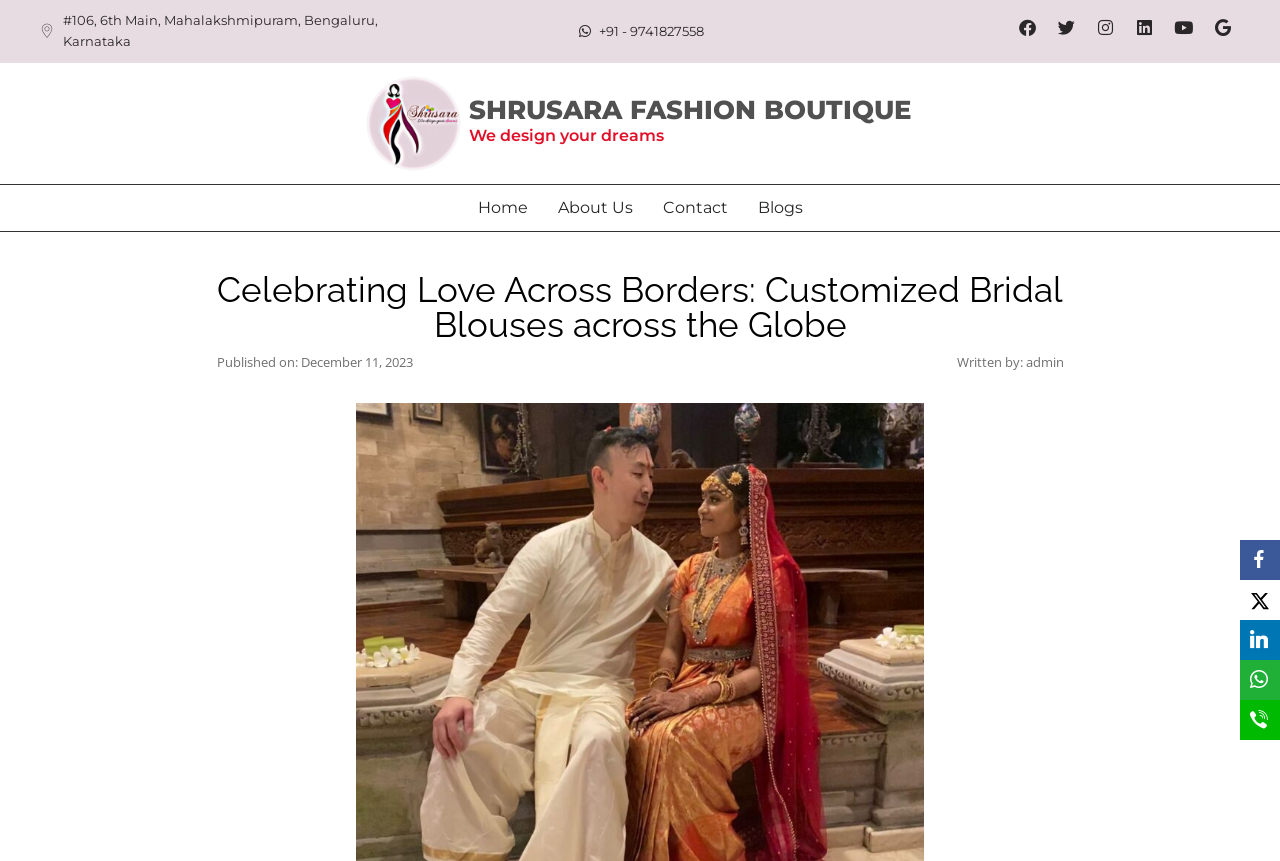Determine the bounding box coordinates of the region that needs to be clicked to achieve the task: "Call the boutique".

[0.349, 0.024, 0.651, 0.049]